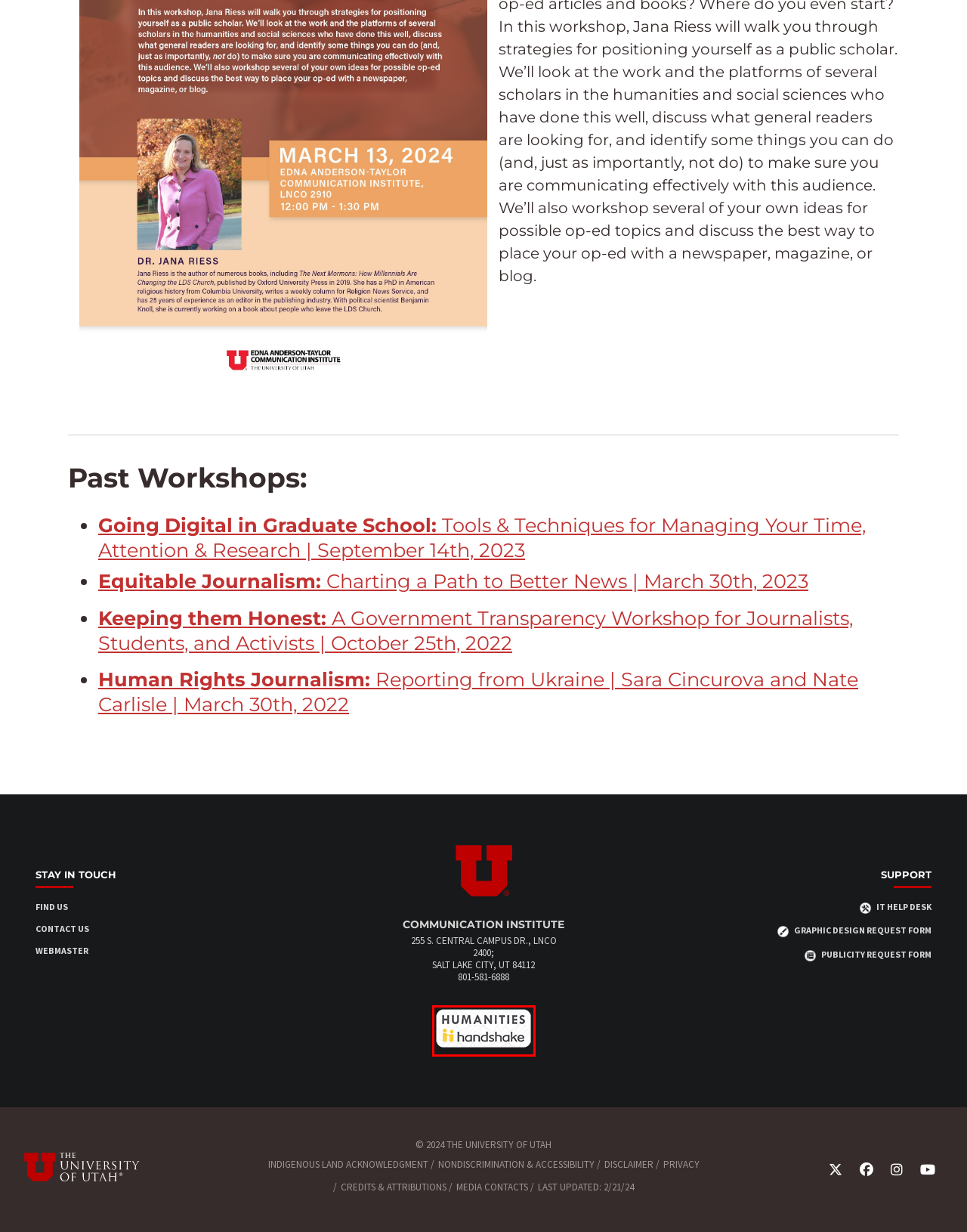Analyze the screenshot of a webpage featuring a red rectangle around an element. Pick the description that best fits the new webpage after interacting with the element inside the red bounding box. Here are the candidates:
A. Log In - Modern Campus CMS
B. Sign In | Handshake
C. Media Contacts – @theU
D. Humanities Support - College of Humanities - The University of Utah
E. Login - The University of Utah
F. Campus Map - The University of Utah
G. Department of Communication - The University of Utah
H. Publicity Request - College of Humanities - The University of Utah

B